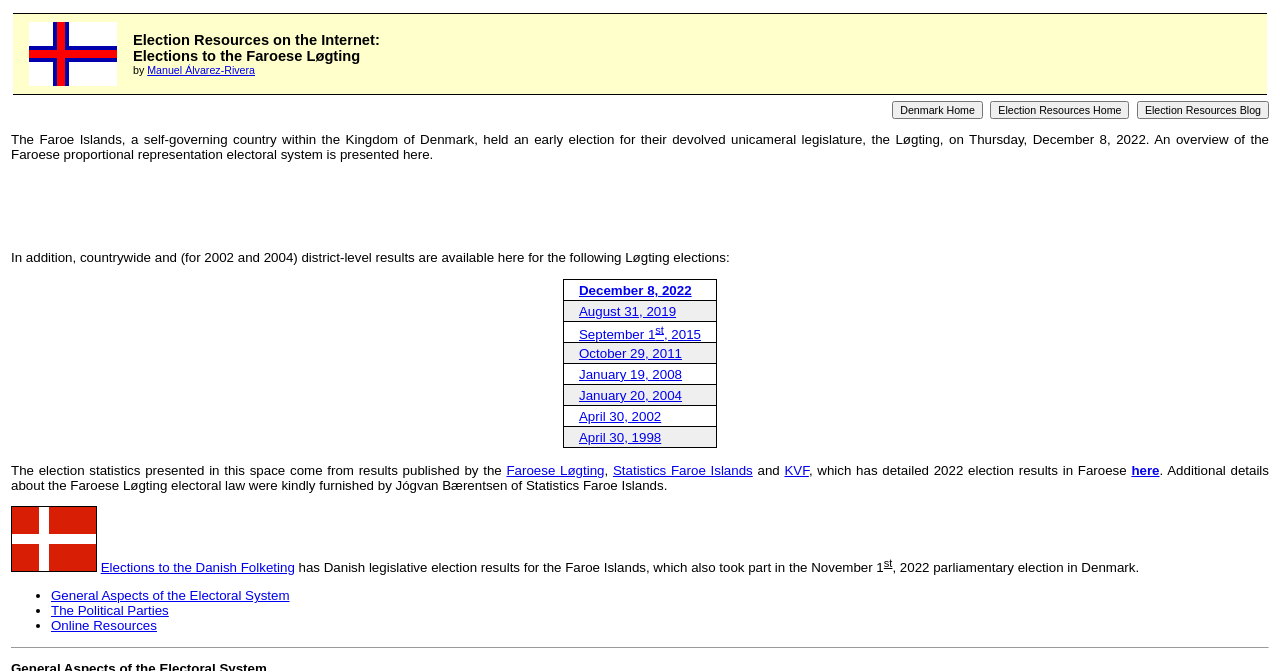Provide a short answer to the following question with just one word or phrase: What is the name of the person credited with the election resources on the webpage?

Manuel Álvarez-Rivera